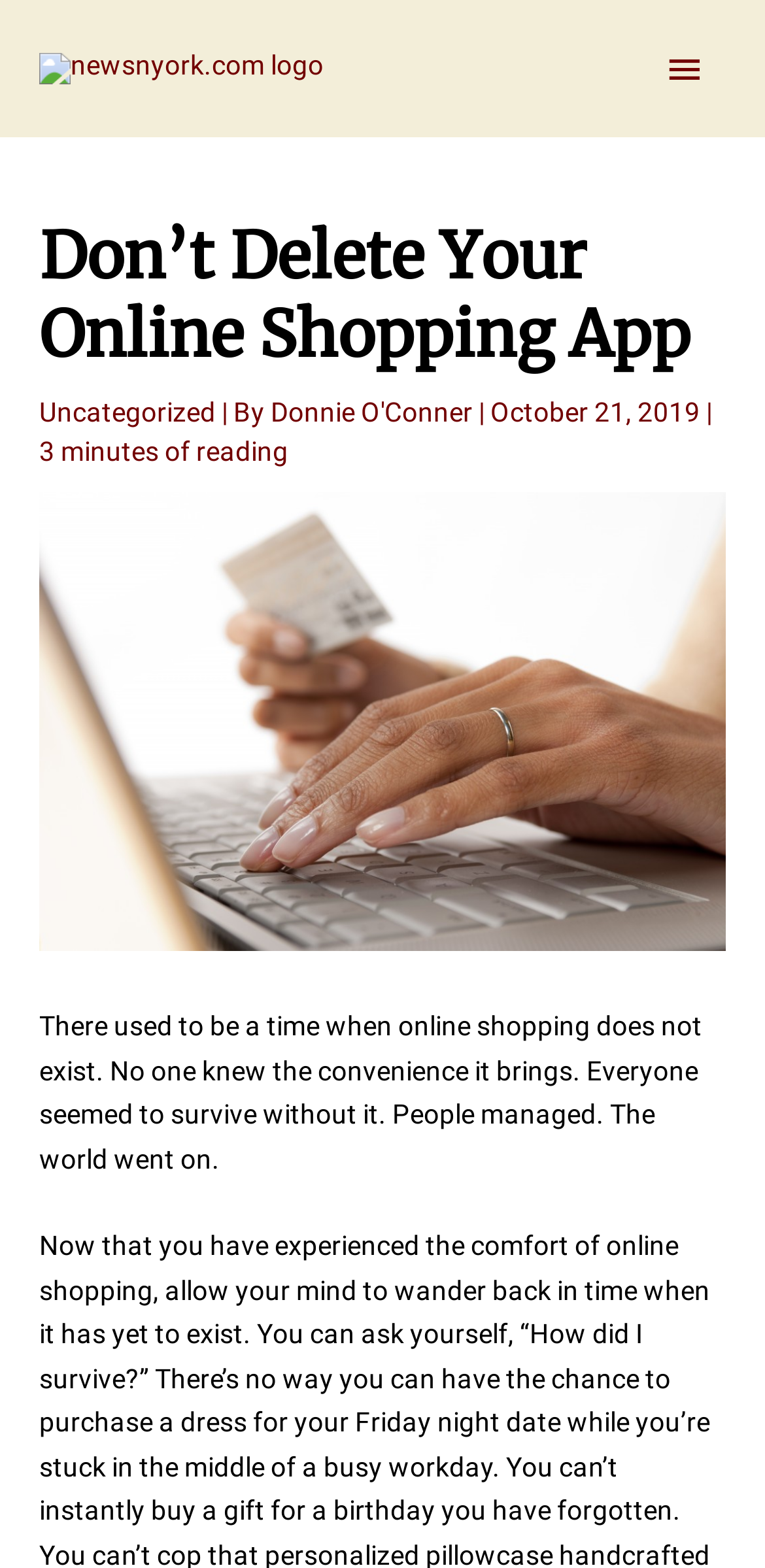Please provide a brief answer to the question using only one word or phrase: 
What is the category of the article?

Uncategorized